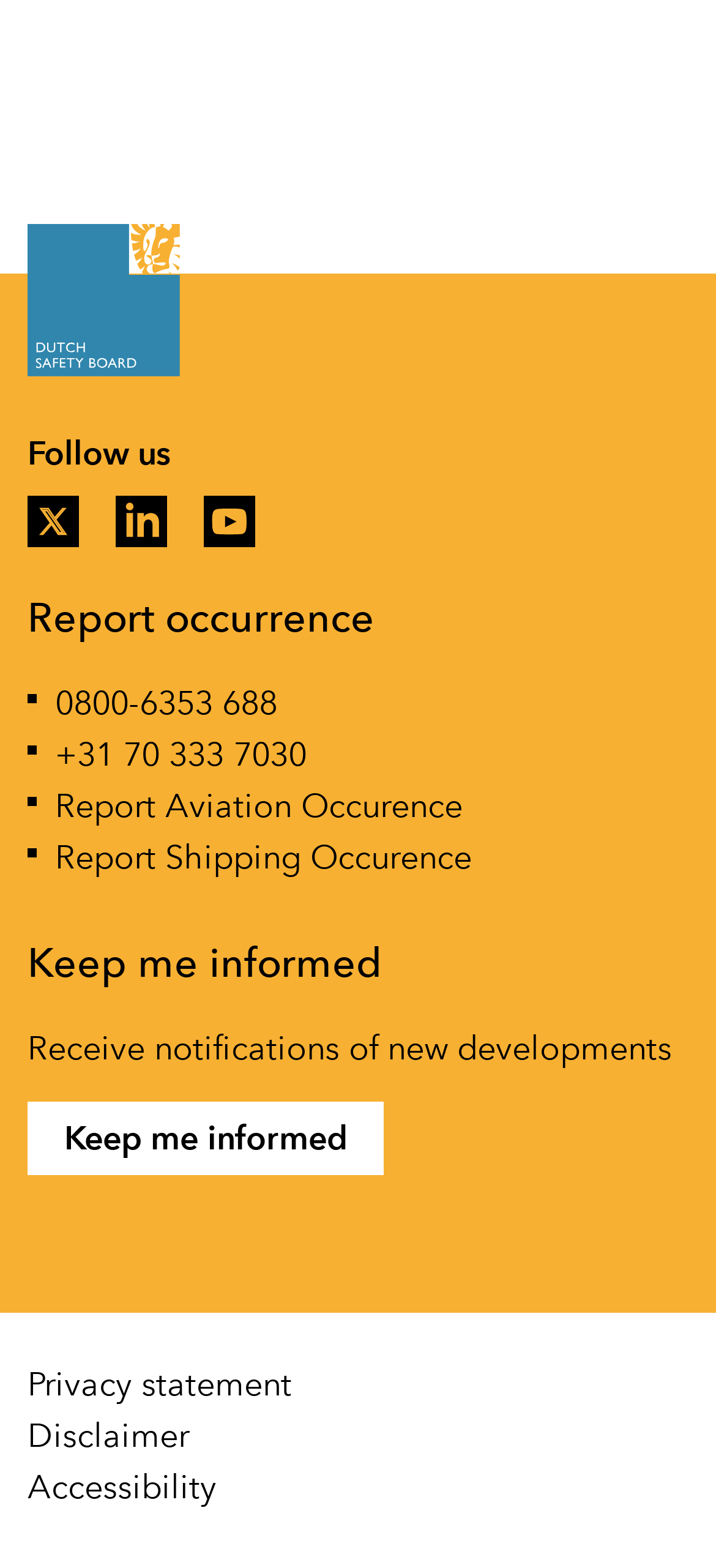Provide the bounding box for the UI element matching this description: "Privacy statement".

[0.038, 0.87, 0.408, 0.895]